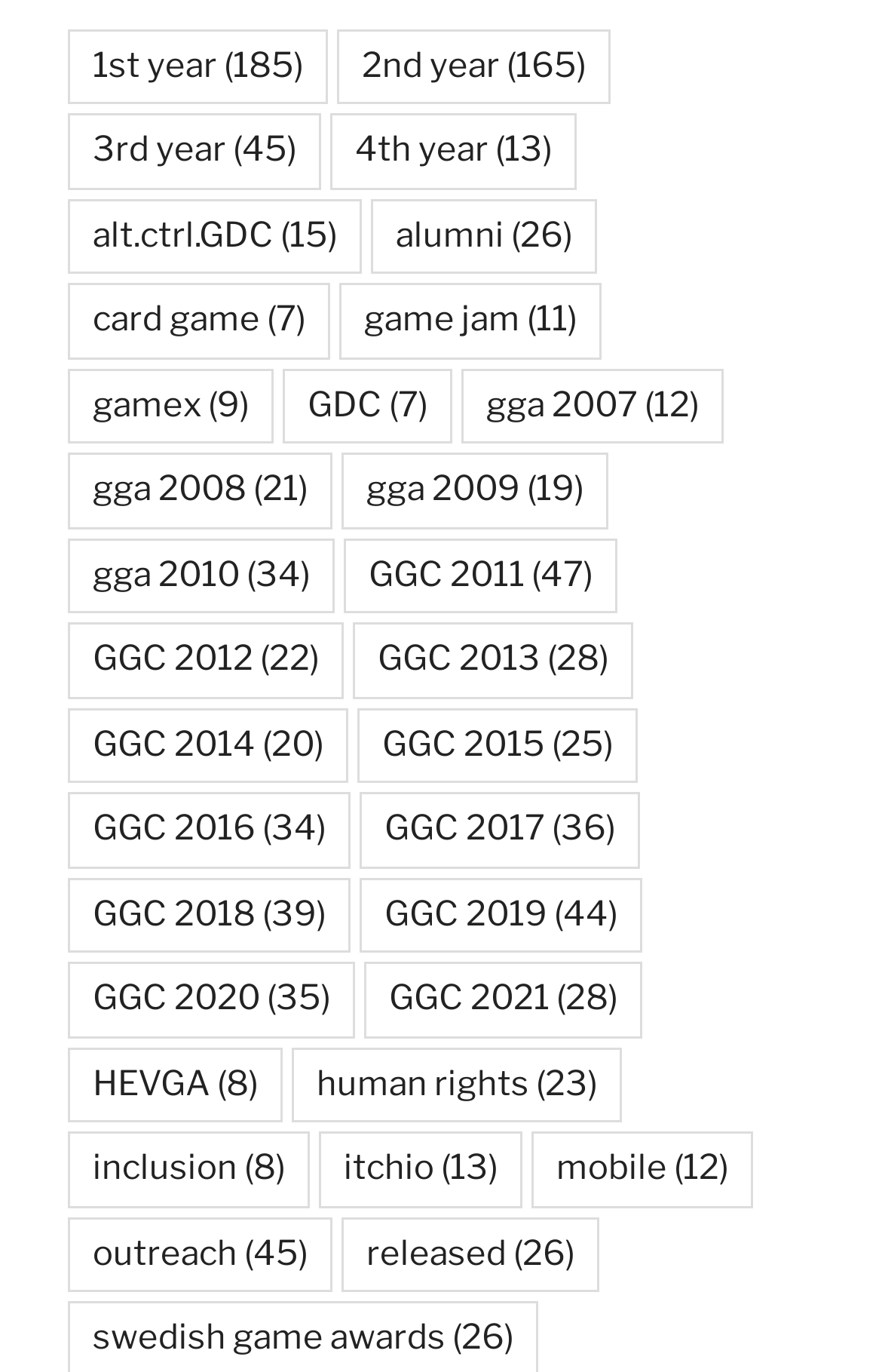Please find the bounding box coordinates of the element that must be clicked to perform the given instruction: "Browse game jam". The coordinates should be four float numbers from 0 to 1, i.e., [left, top, right, bottom].

[0.385, 0.207, 0.682, 0.262]